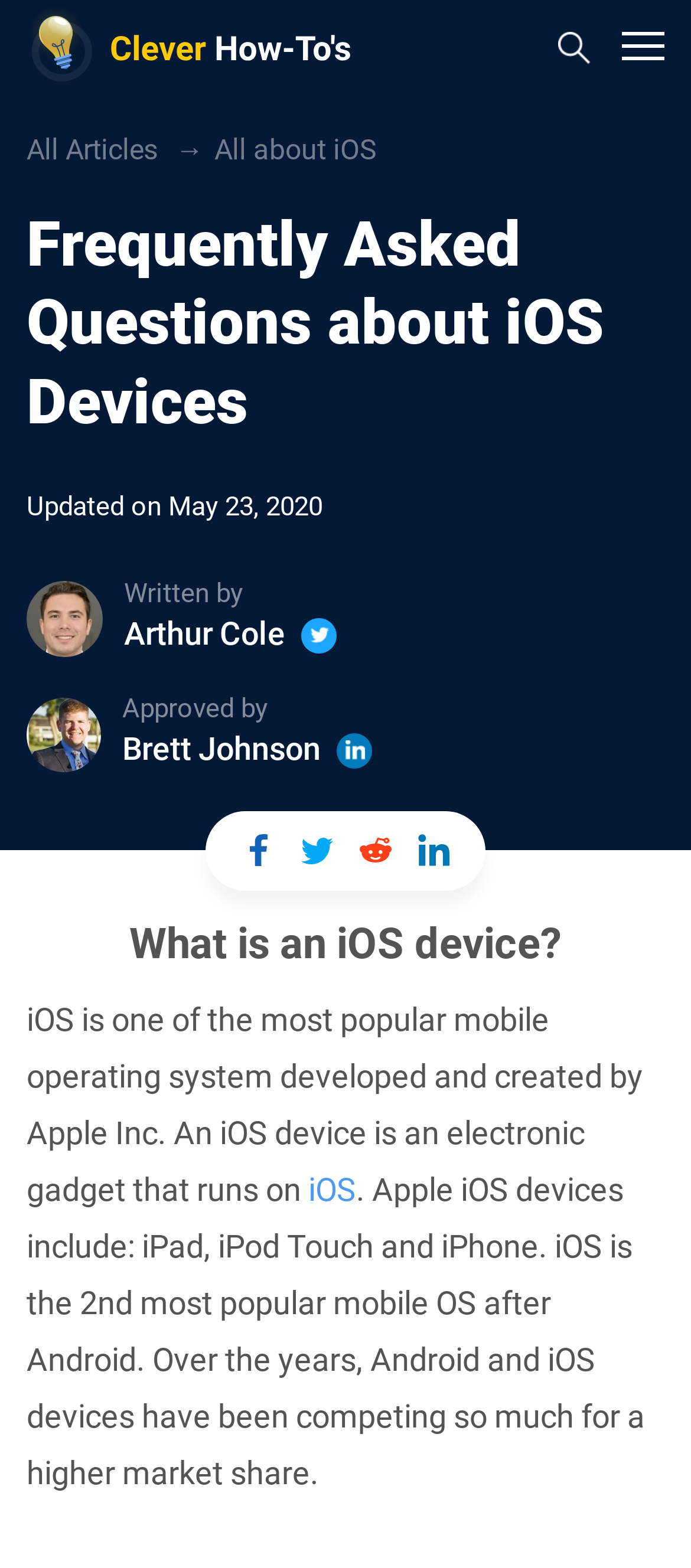Could you specify the bounding box coordinates for the clickable section to complete the following instruction: "Click on the 'Frequently Asked Questions about iOS Devices' link"?

[0.331, 0.524, 0.415, 0.561]